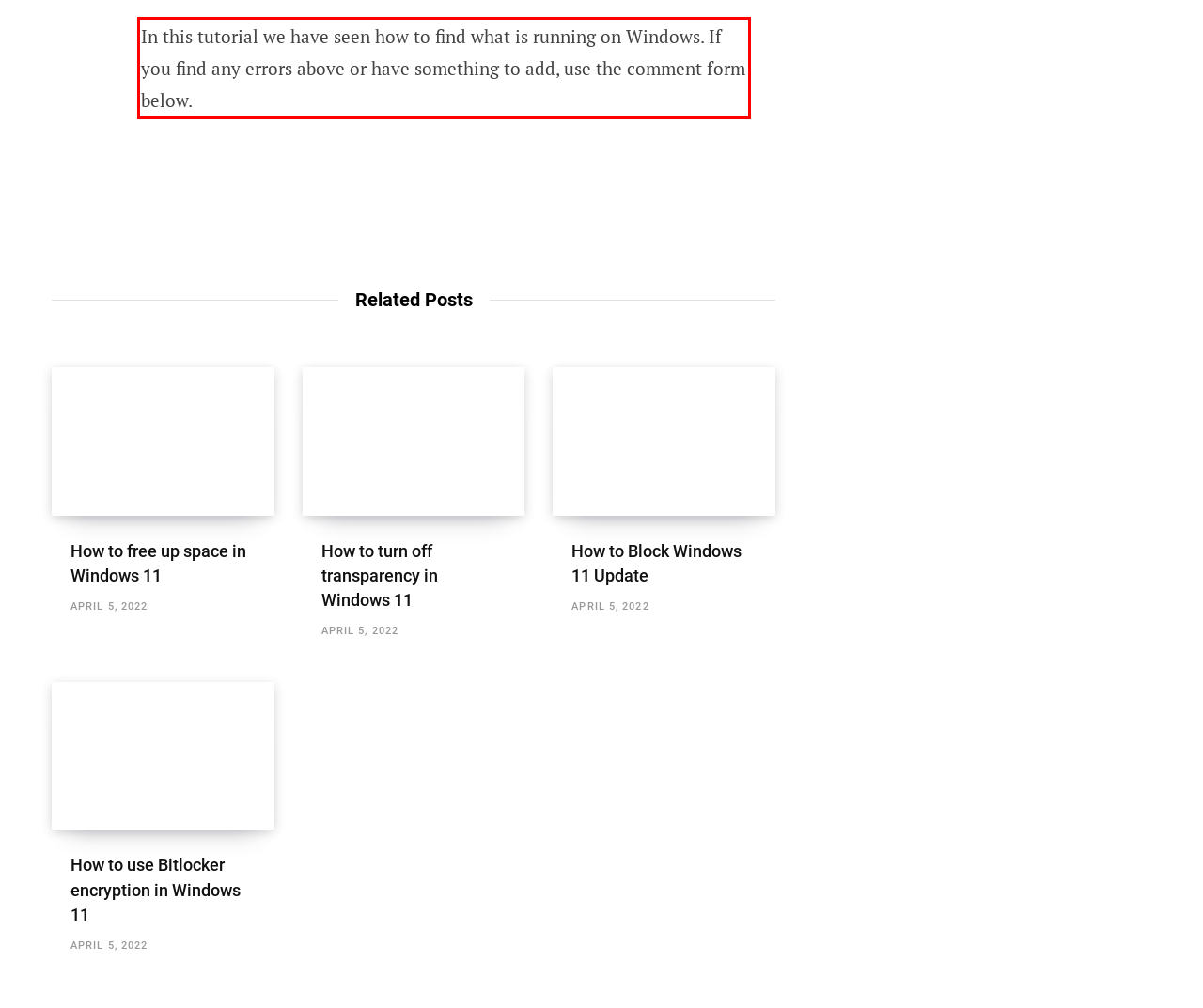Identify the red bounding box in the webpage screenshot and perform OCR to generate the text content enclosed.

In this tutorial we have seen how to find what is running on Windows. If you find any errors above or have something to add, use the comment form below.